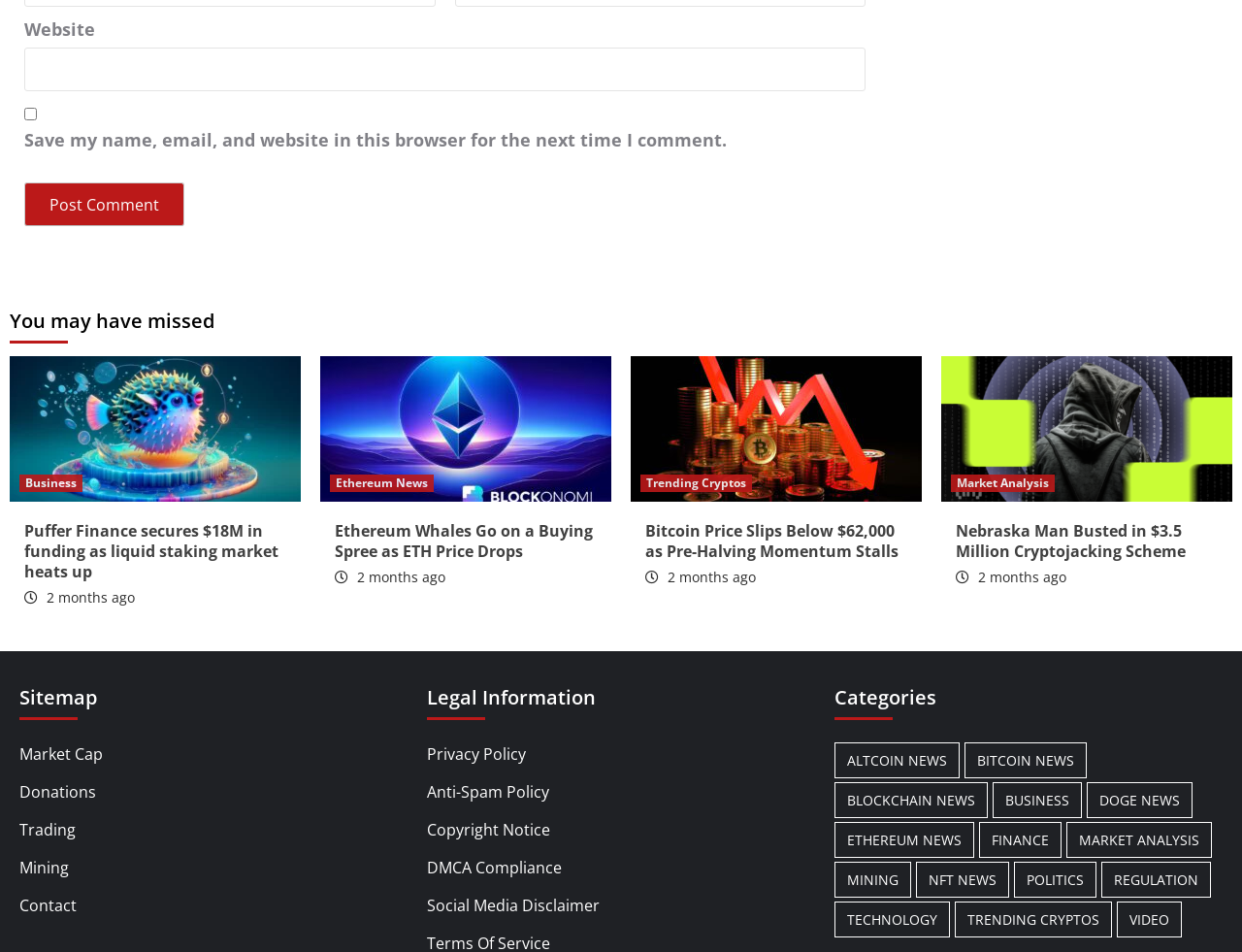Please identify the coordinates of the bounding box for the clickable region that will accomplish this instruction: "view Ethereum ETF approval news".

[0.258, 0.374, 0.492, 0.527]